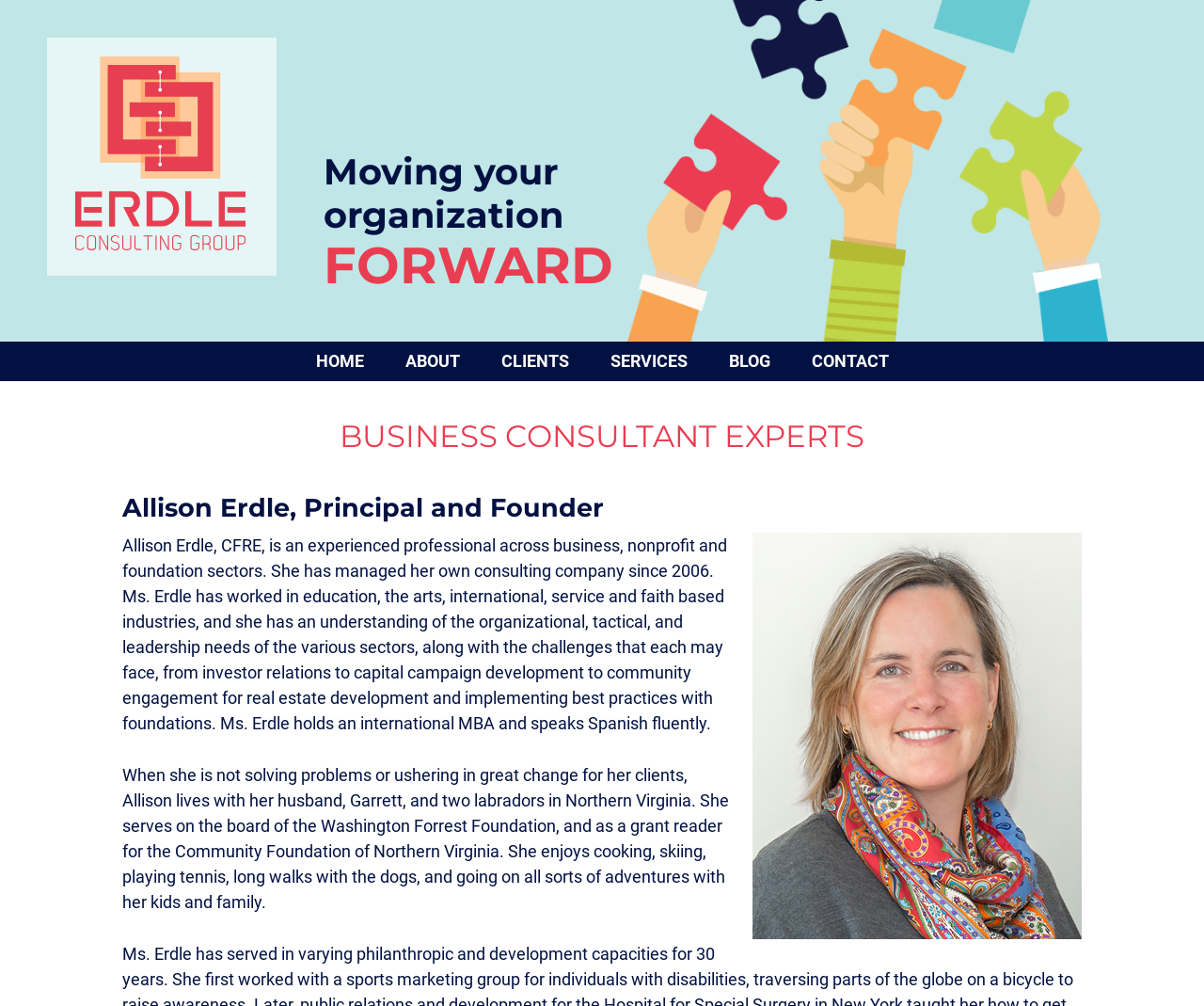Articulate a detailed summary of the webpage's content and design.

The webpage is about Erdle Consulting Group, a business consulting firm based in Alexandria, VA. At the top of the page, there are three "Skip to" links, allowing users to navigate to primary navigation, main content, or footer. Below these links, the company's logo, "Erdle Consulting Group", is displayed.

The main content of the page is divided into two sections. On the left side, there is a navigation menu with six links: "HOME", "ABOUT", "CLIENTS", "SERVICES", "BLOG", and "CONTACT". These links are aligned horizontally and take up about a third of the page's width.

On the right side, there is a section dedicated to the company's principal and founder, Allison Erdle. Her name and title are displayed in a heading, followed by a photo of her. Below the photo, there are two paragraphs of text describing her background, expertise, and personal life. The first paragraph outlines her professional experience and skills, while the second paragraph provides a brief glimpse into her personal life, including her hobbies and volunteer work.

Above Allison's section, there is a heading that reads "BUSINESS CONSULTANT EXPERTS", and another heading that reads "Moving your organization". These headings are positioned near the top of the page, above the navigation menu and Allison's section.